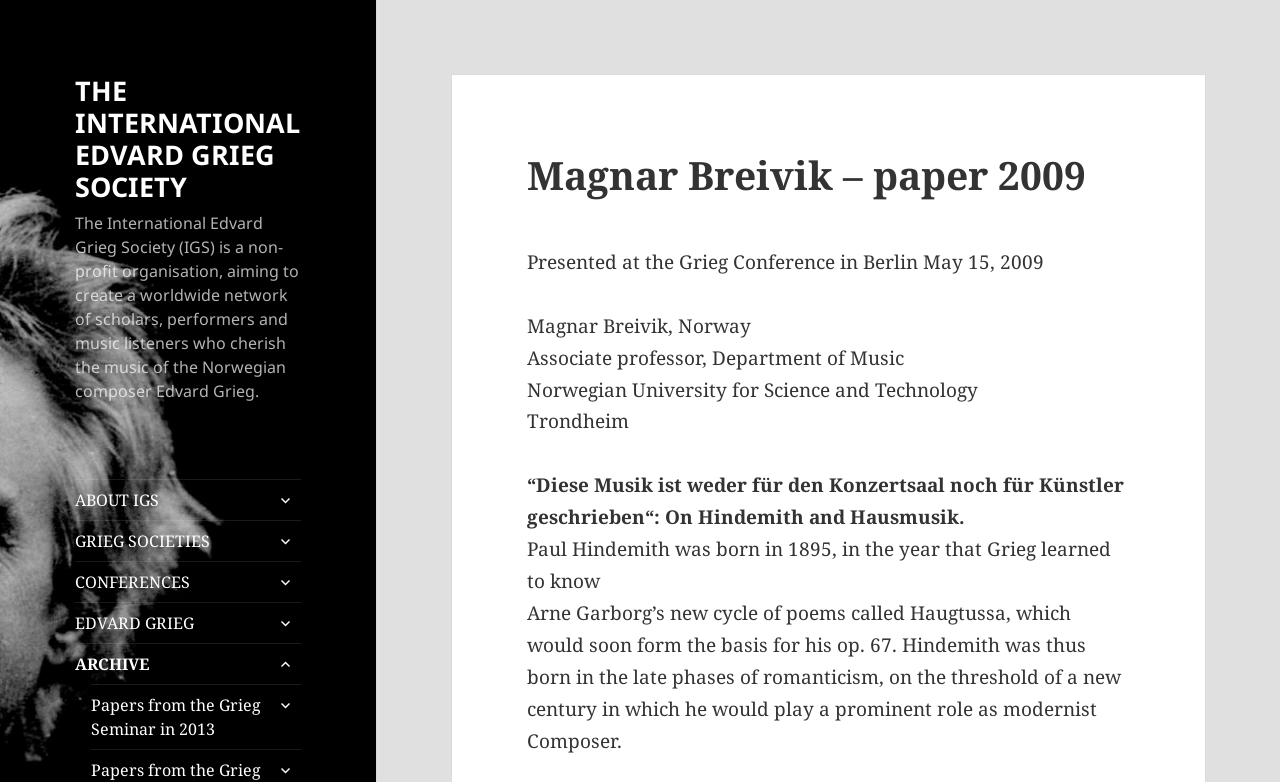Please identify the bounding box coordinates of the element on the webpage that should be clicked to follow this instruction: "Expand ABOUT IGS menu". The bounding box coordinates should be given as four float numbers between 0 and 1, formatted as [left, top, right, bottom].

[0.21, 0.618, 0.235, 0.659]